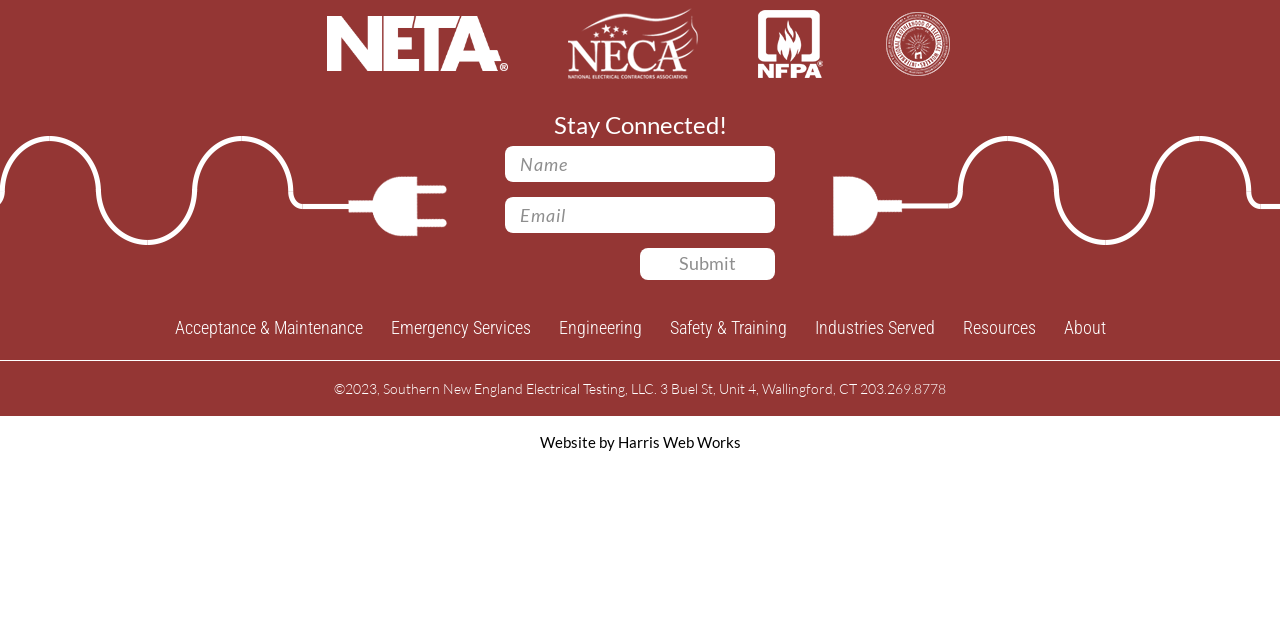Extract the bounding box for the UI element that matches this description: "Industries Served".

[0.636, 0.495, 0.73, 0.527]